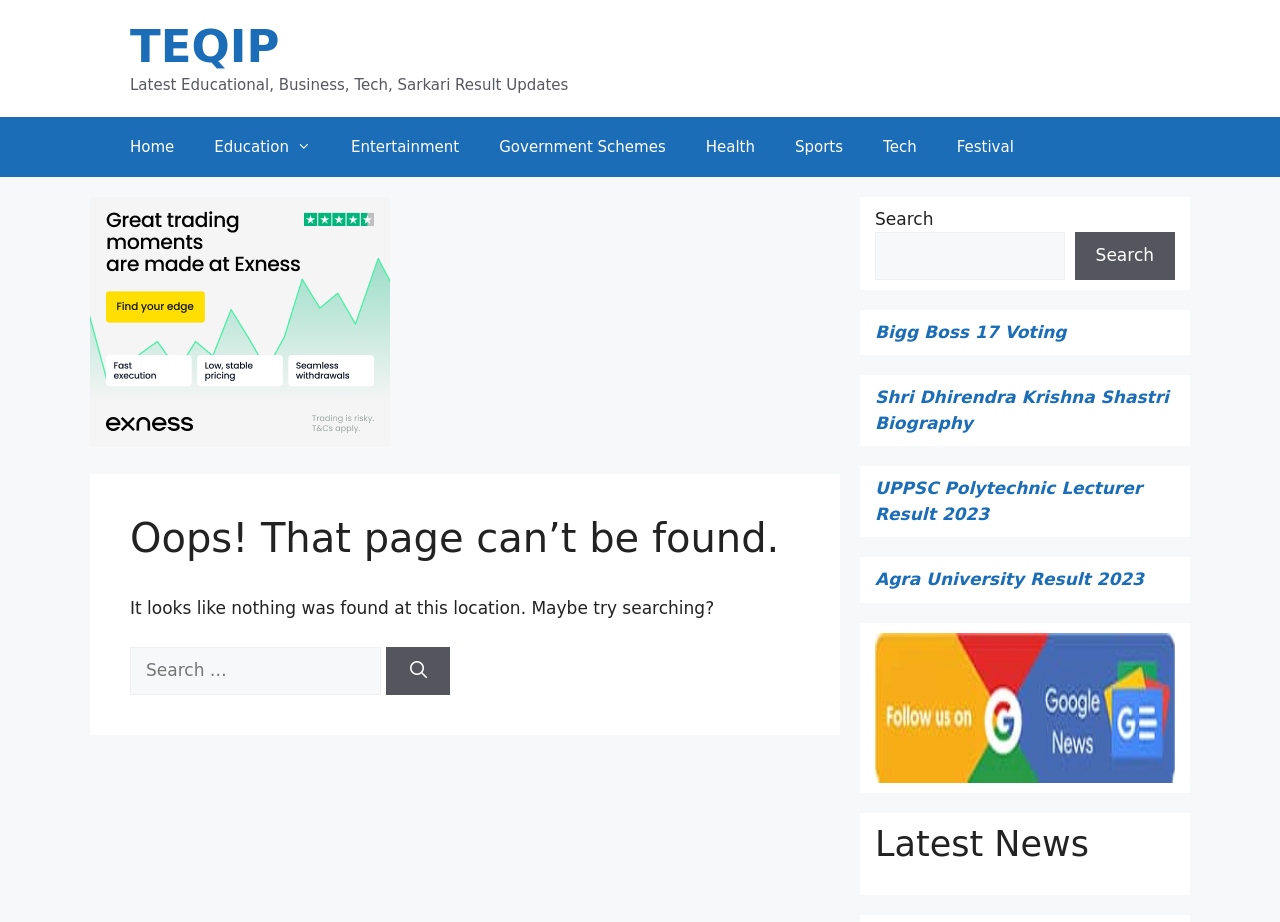What is the purpose of the search box?
Can you offer a detailed and complete answer to this question?

I inferred the purpose of the search box by looking at its location on the page and the text 'Search for:' next to it, which suggests that it is used to search for content on the website.